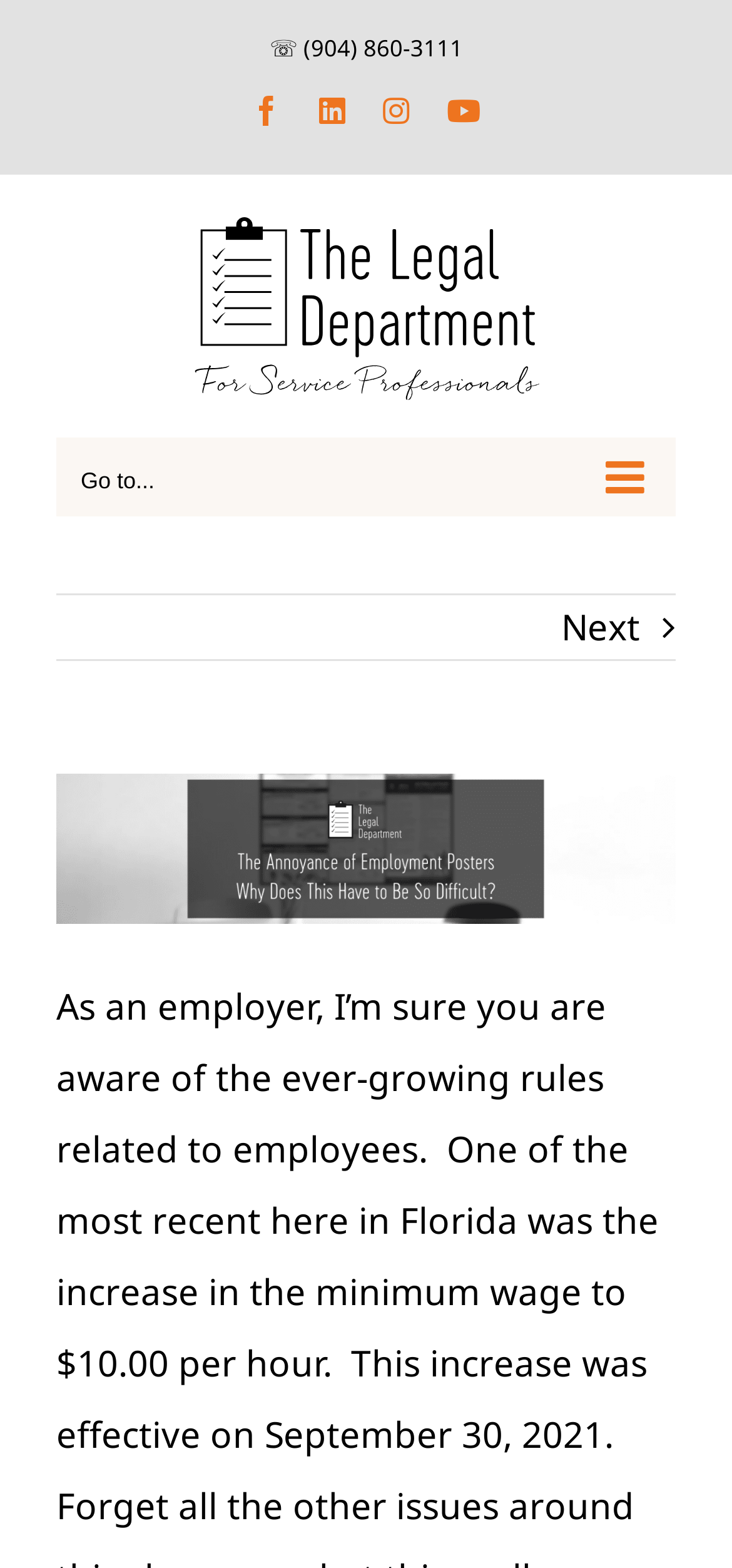What is the logo of the company?
Using the information from the image, answer the question thoroughly.

I found the logo by looking at the image element with the text 'The Legal Department Logo' which is located at the top of the webpage.